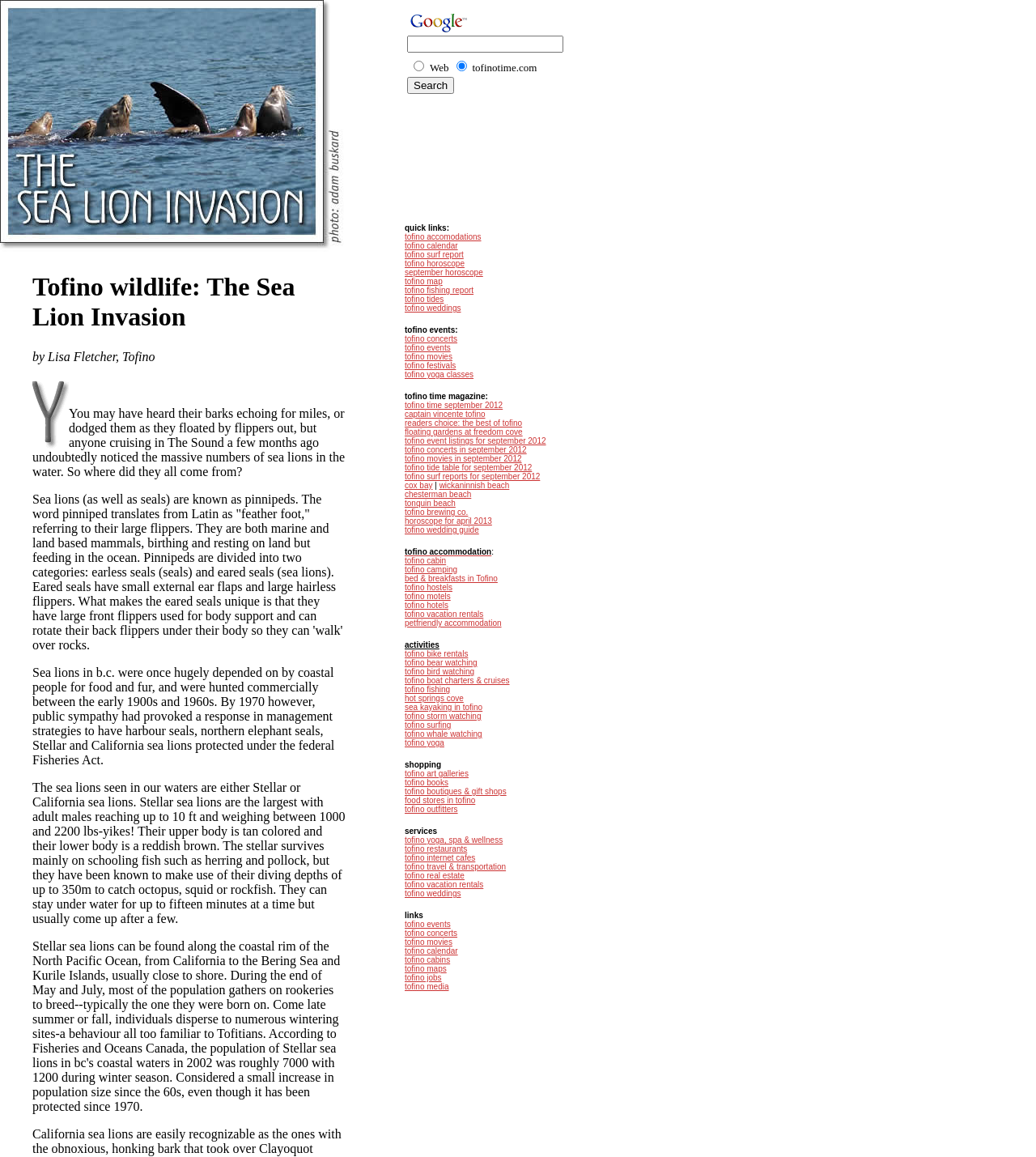Generate a thorough caption that explains the contents of the webpage.

This webpage is an article about the expanding habitat of sea lion populations in Tofino, written by Lisa Fletcher for Tofino Time Magazine. At the top of the page, there is a large image with the title "Tofino wildlife: The Sea Lion Invasion" and a smaller image of the letter "T". Below the title, the author's name and location are mentioned.

The main content of the article is divided into several paragraphs, which provide information about sea lions, their characteristics, and their history in British Columbia. The text is accompanied by no images, but there are several links to related articles and websites at the bottom of the page.

On the right side of the page, there is a search bar with options to search the web or the Tofino Time website. Below the search bar, there is an advertisement iframe. Further down, there are quick links to various sections of the Tofino Time website, including accommodations, calendar, surf report, and more.

The webpage also features a long list of links to other articles and websites, organized into categories such as events, time magazine, and activities. These links are arranged in a single column and take up most of the bottom half of the page.